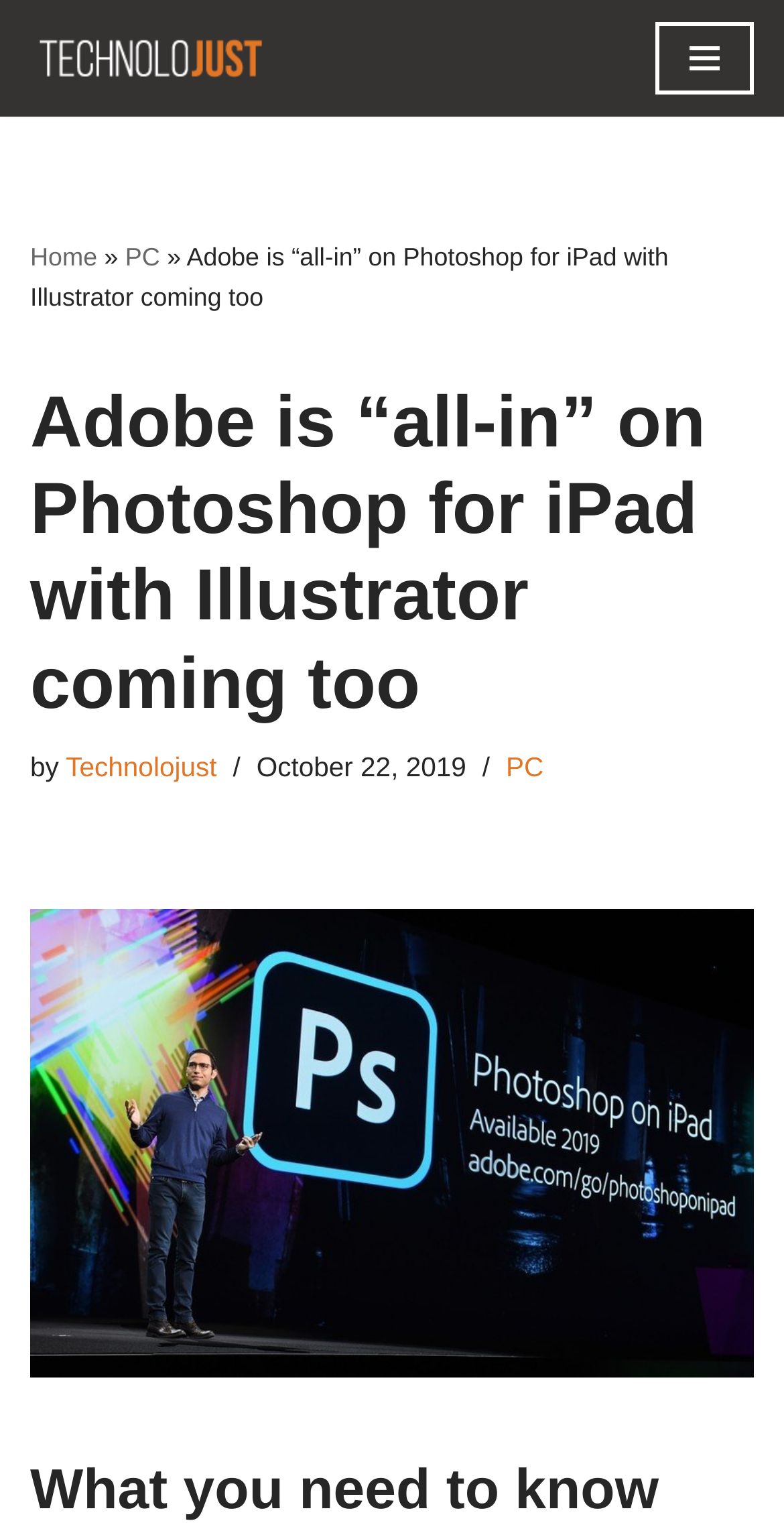How many navigation menu items are there?
Answer the question in as much detail as possible.

By examining the navigation menu button, I found four link elements: 'Home', 'PC', 'Adobe is “all-in” on Photoshop for iPad with Illustrator coming too', and 'PC' again. Therefore, there are four navigation menu items.